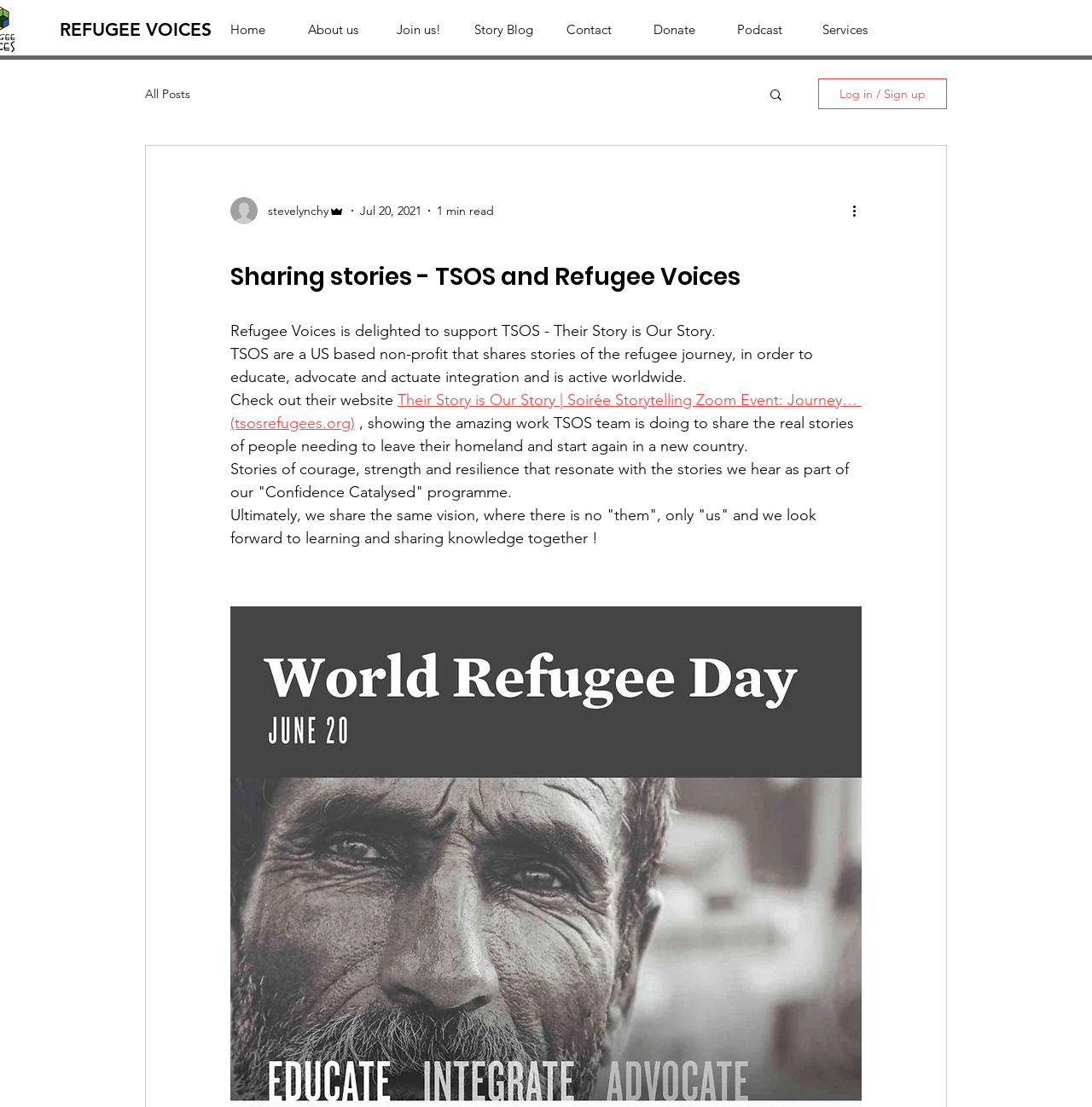Create a detailed description of the webpage's content and layout.

The webpage is about Refugee Voices supporting TSOS, a US-based non-profit organization that shares stories of the refugee journey. At the top left, there is a link to "Refugee Voices". Next to it, there is a navigation menu with links to "Home", "About us", "Join us!", "Story Blog", "Contact", "Donate", "Podcast", and "Services". 

Below the navigation menu, there is another navigation menu labeled "blog" with a link to "All Posts". To the right of the "blog" navigation menu, there is a search button with a magnifying glass icon. 

On the right side of the page, there is a button to "Log in / Sign up". Below it, there is a section with a writer's picture, their name "stevelynchy", and their role "Admin". The section also displays the date "Jul 20, 2021" and the reading time "1 min read". 

The main content of the page is a heading "Sharing stories - TSOS and Refugee Voices" followed by a series of paragraphs. The first paragraph states that Refugee Voices is delighted to support TSOS. The second paragraph describes TSOS as a US-based non-profit that shares stories of the refugee journey to educate, advocate, and actuate integration worldwide. 

The third paragraph invites readers to check out TSOS's website, and there is a link to their website. The fourth paragraph praises the amazing work of the TSOS team in sharing real stories of people who need to leave their homeland and start again in a new country. 

The fifth paragraph mentions that these stories resonate with the stories heard as part of the "Confidence Catalysed" programme. The final paragraph expresses the shared vision of Refugee Voices and TSOS, where there is no "them", only "us", and looks forward to learning and sharing knowledge together.